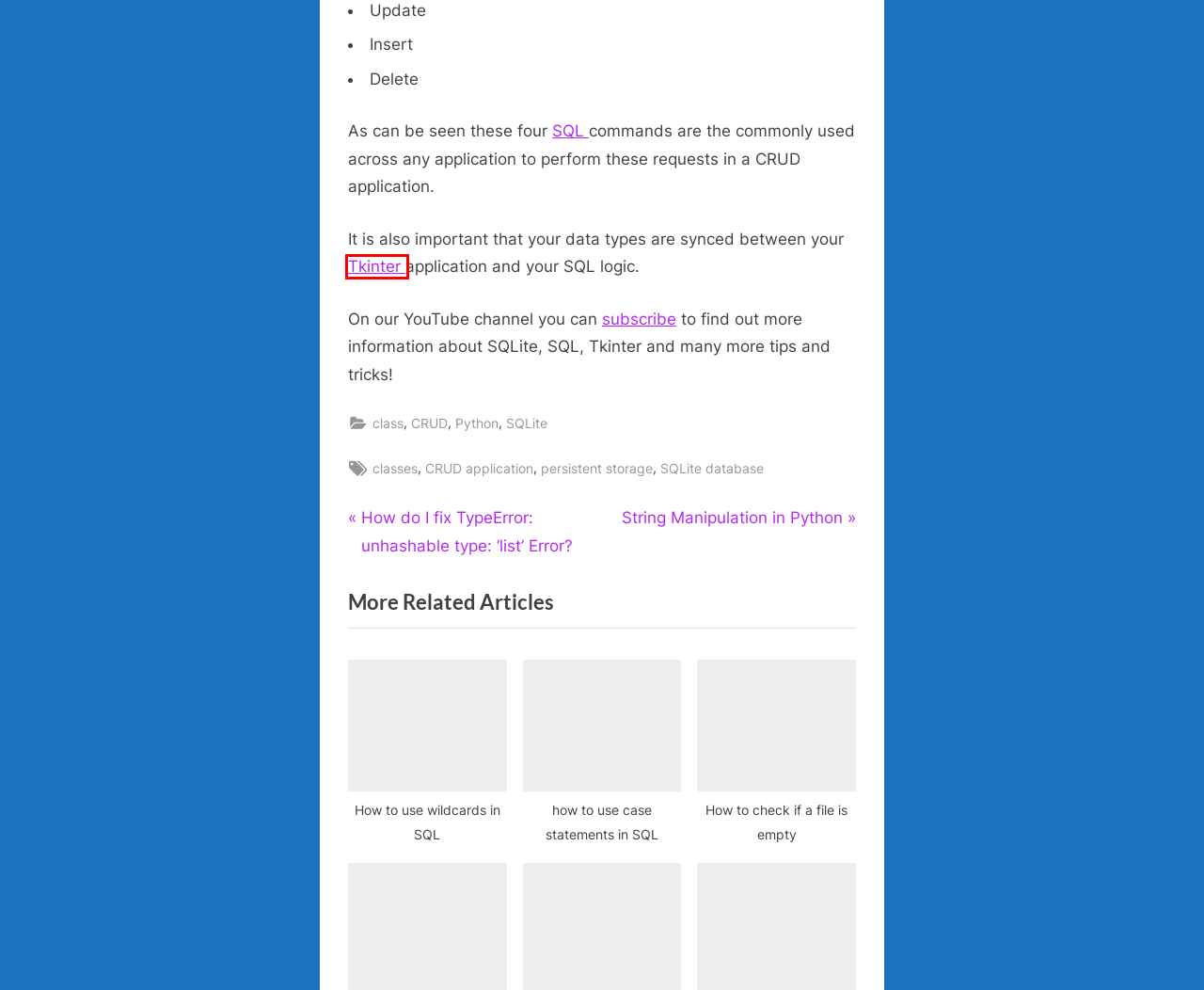You are given a screenshot of a webpage with a red rectangle bounding box. Choose the best webpage description that matches the new webpage after clicking the element in the bounding box. Here are the candidates:
A. sql is used to manage updates to data - Data Analytics Ireland
B. how to use case statements in SQL - Data Analytics Ireland
C. Use an SQLite database to store data in table, rows and columns.
D. persistent storage devices store data even if it has no power
E. CRUD application applications and SQLite databases
F. checking if a file is empty using python
G. python tkinter - Data Analytics Ireland
H. How to use wildcards in SQL - Data Analytics Ireland

G